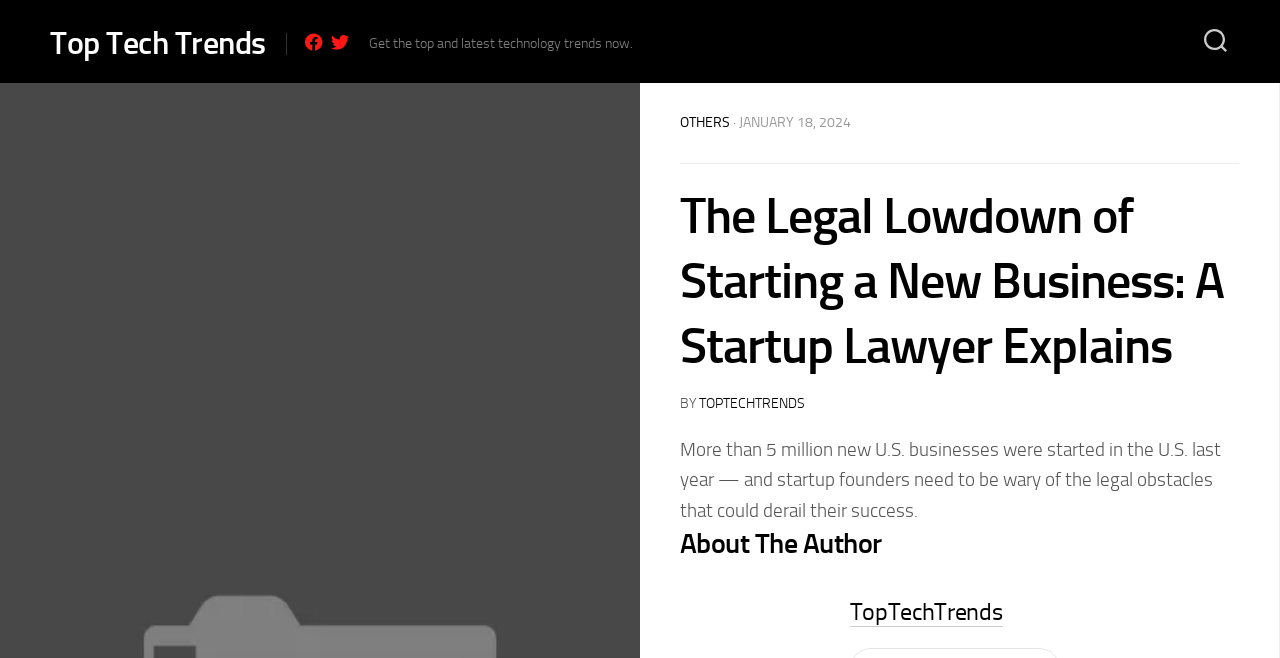Please give a short response to the question using one word or a phrase:
How many new U.S. businesses were started last year?

More than 5 million